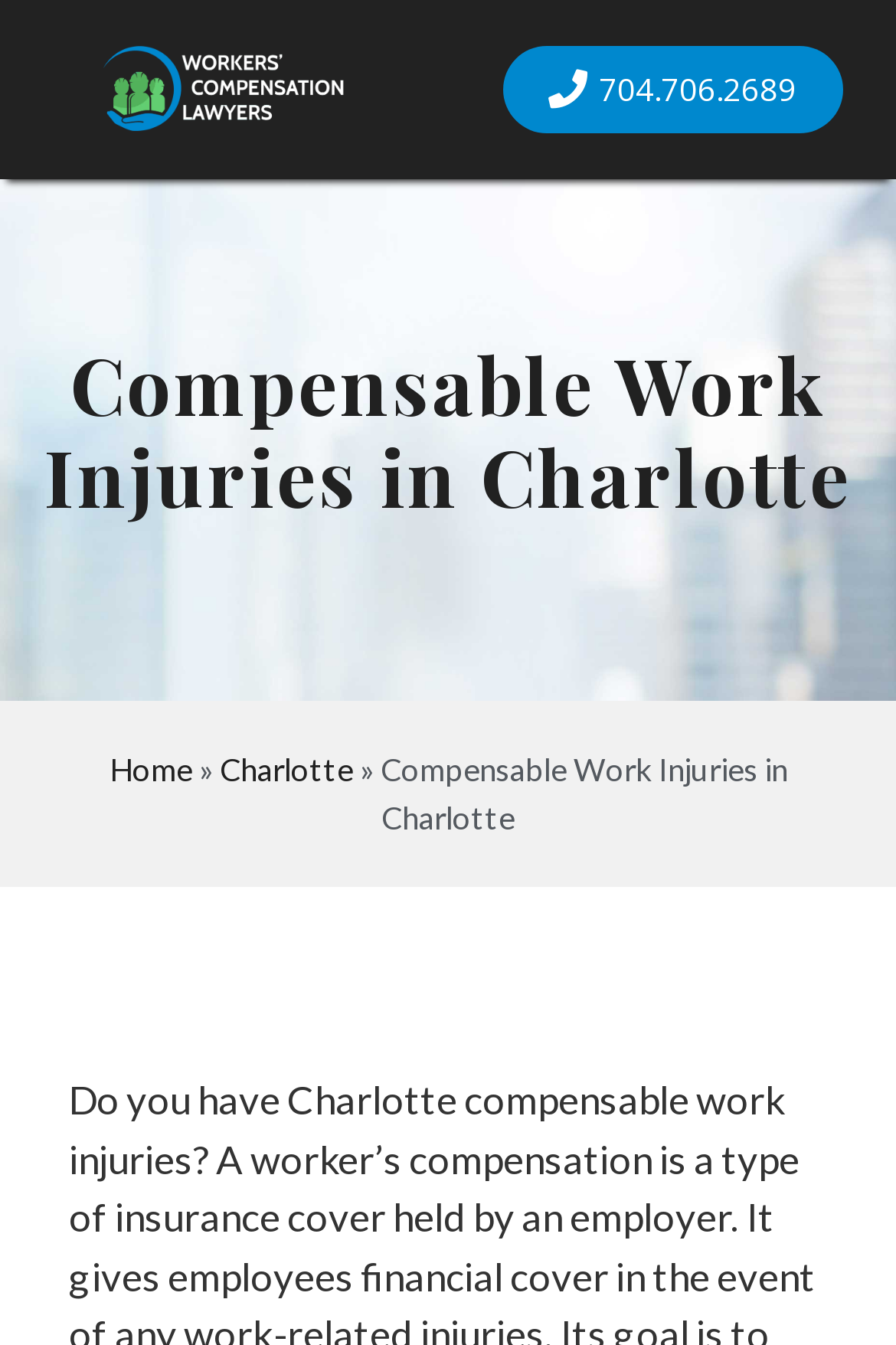What is the name of the city?
Please provide a comprehensive answer based on the details in the screenshot.

I found the city name by looking at the link element with the text 'Charlotte' which is located at the top of the webpage, and also in the breadcrumbs navigation.